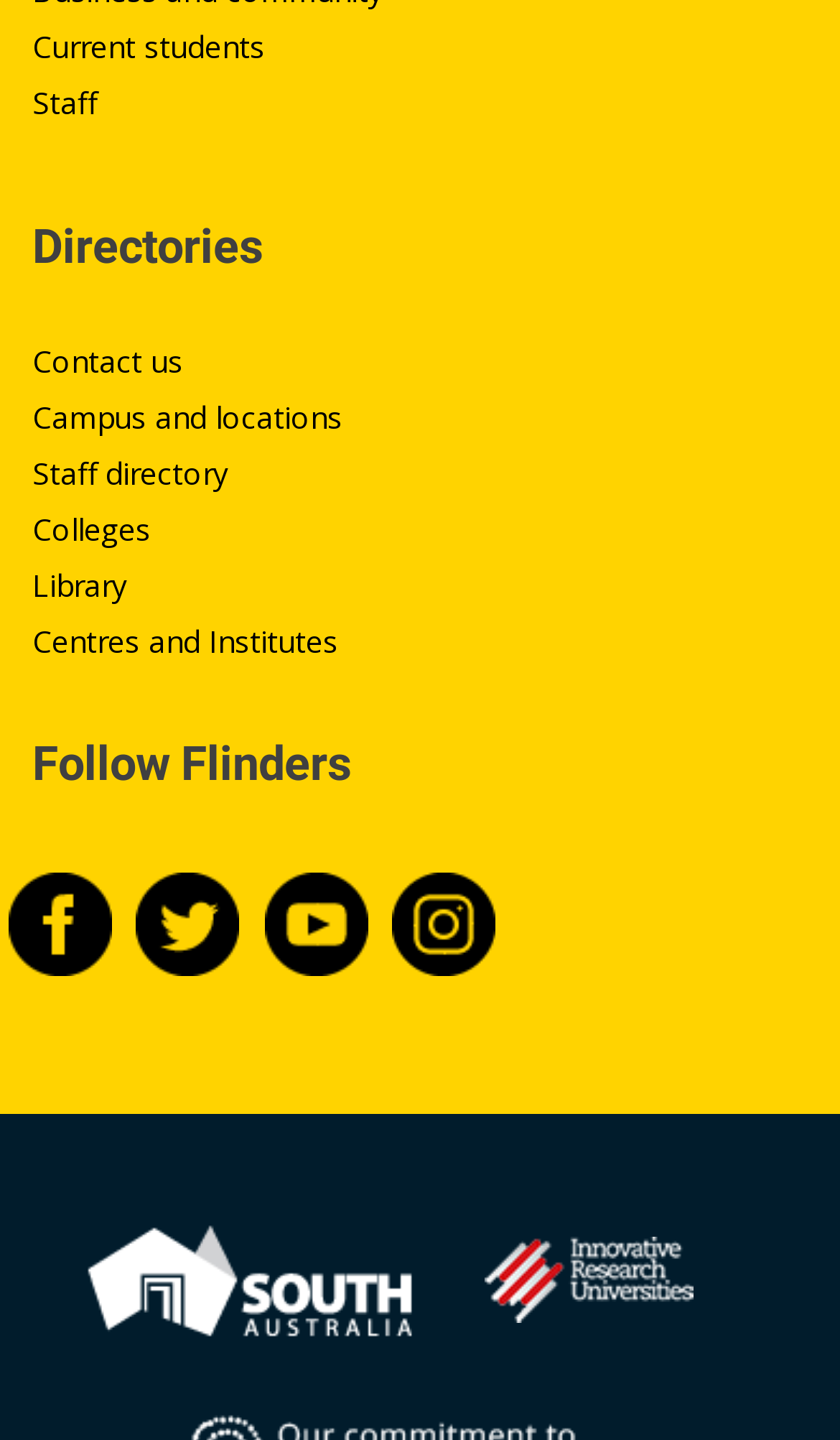Locate the bounding box coordinates of the clickable area needed to fulfill the instruction: "View the 'White Fish Recipes' article".

None